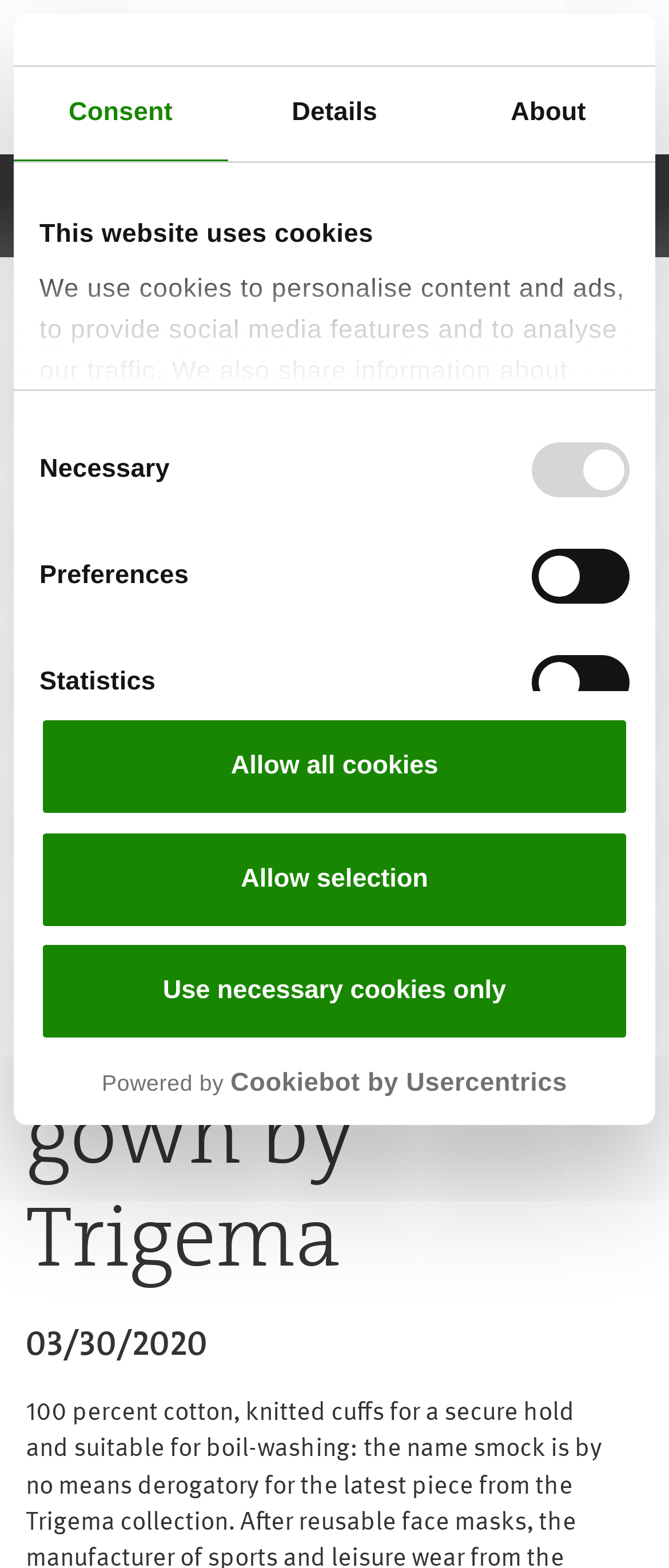Provide your answer to the question using just one word or phrase: How many types of cookies can be selected?

4